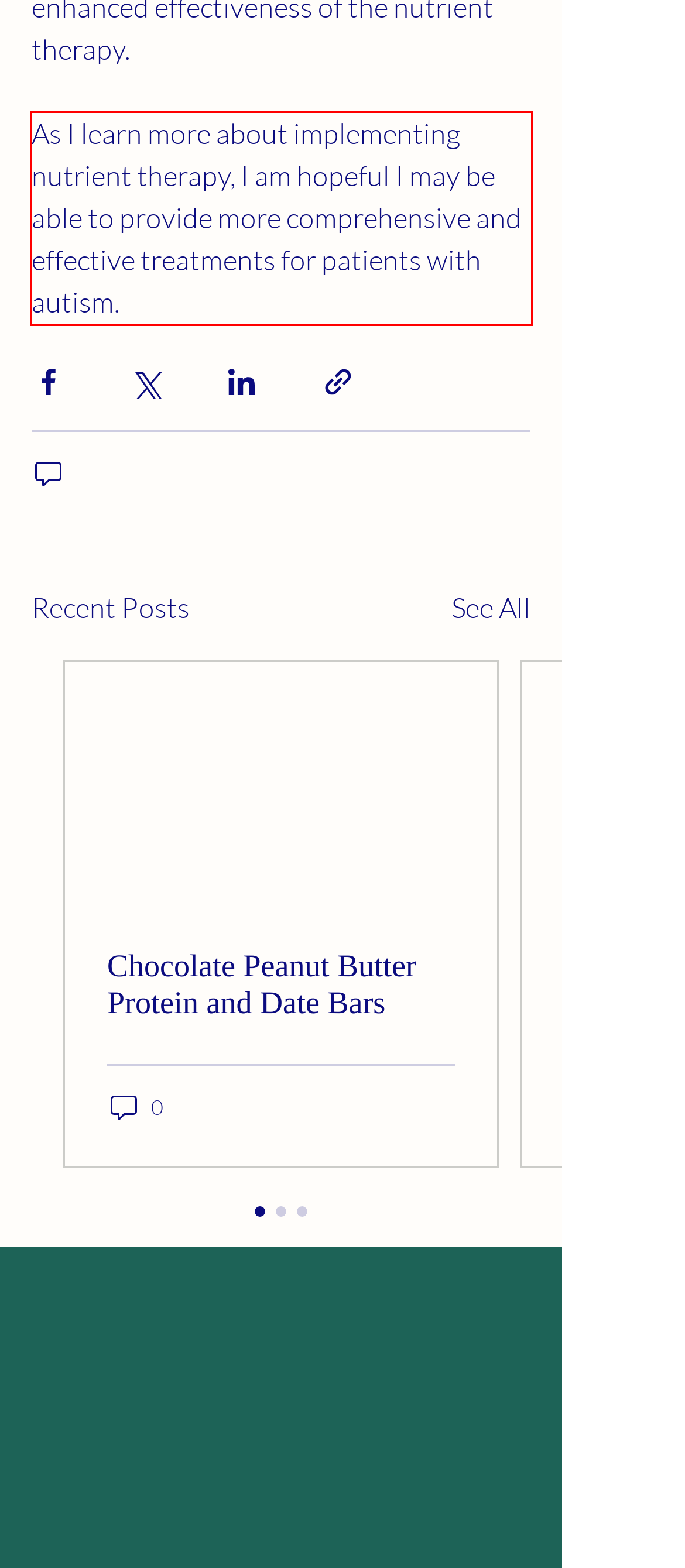Identify the red bounding box in the webpage screenshot and perform OCR to generate the text content enclosed.

As I learn more about implementing nutrient therapy, I am hopeful I may be able to provide more comprehensive and effective treatments for patients with autism.